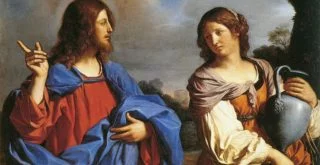Answer this question using a single word or a brief phrase:
What artistic technique is used to highlight their faces?

Chiaroscuro